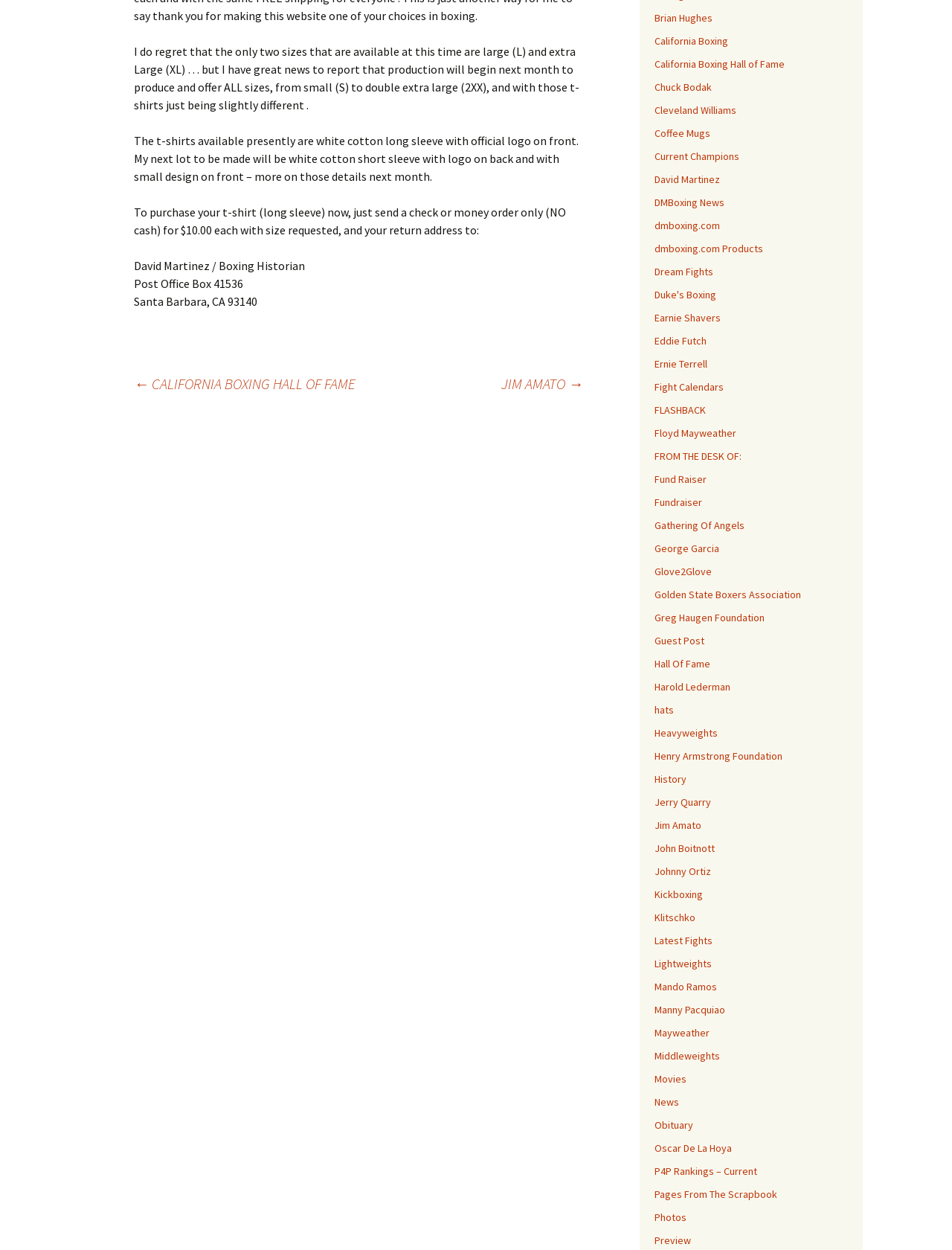Predict the bounding box coordinates for the UI element described as: "Chuck Bodak". The coordinates should be four float numbers between 0 and 1, presented as [left, top, right, bottom].

[0.688, 0.064, 0.748, 0.075]